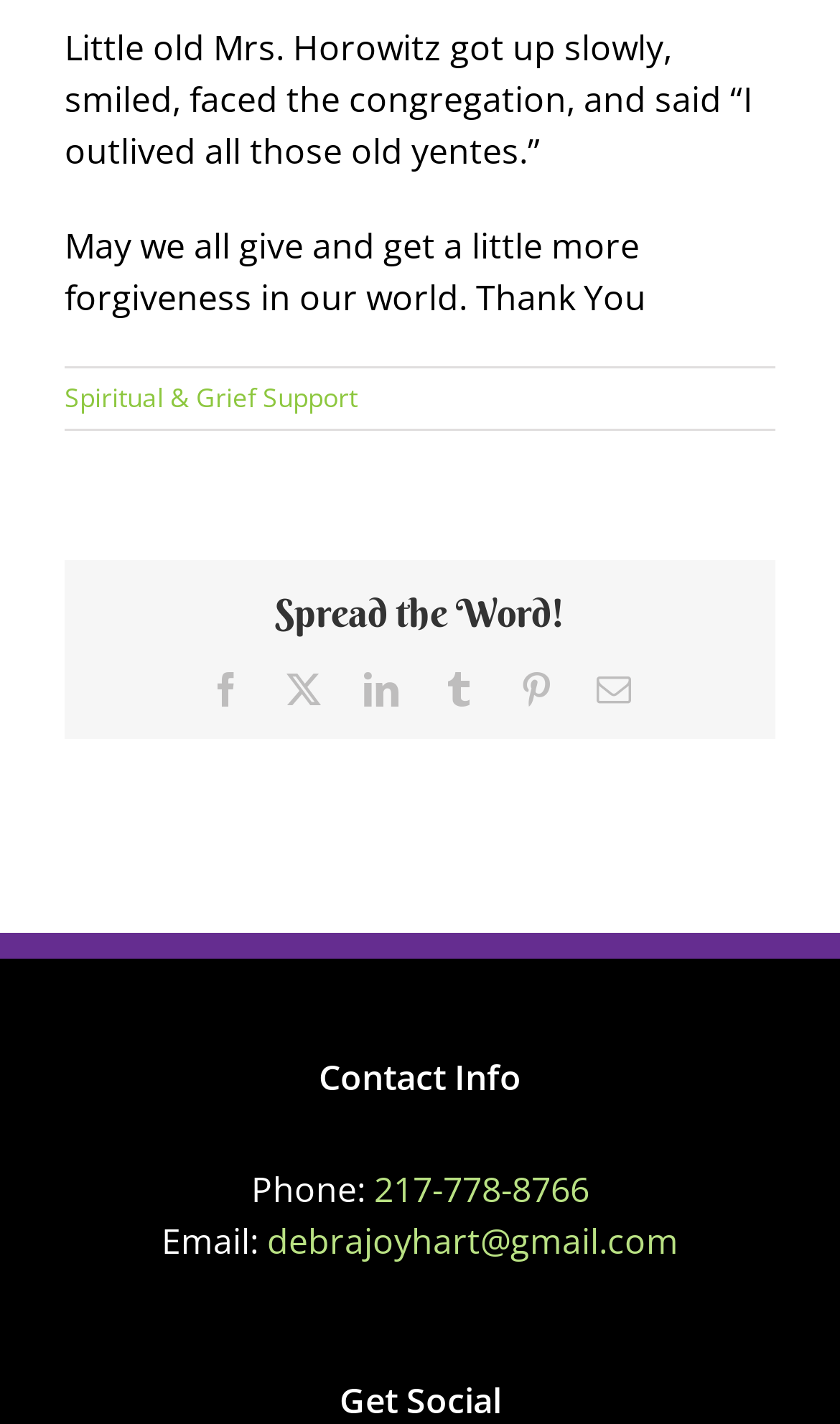Find the bounding box coordinates of the area to click in order to follow the instruction: "Call the phone number".

[0.445, 0.819, 0.701, 0.852]